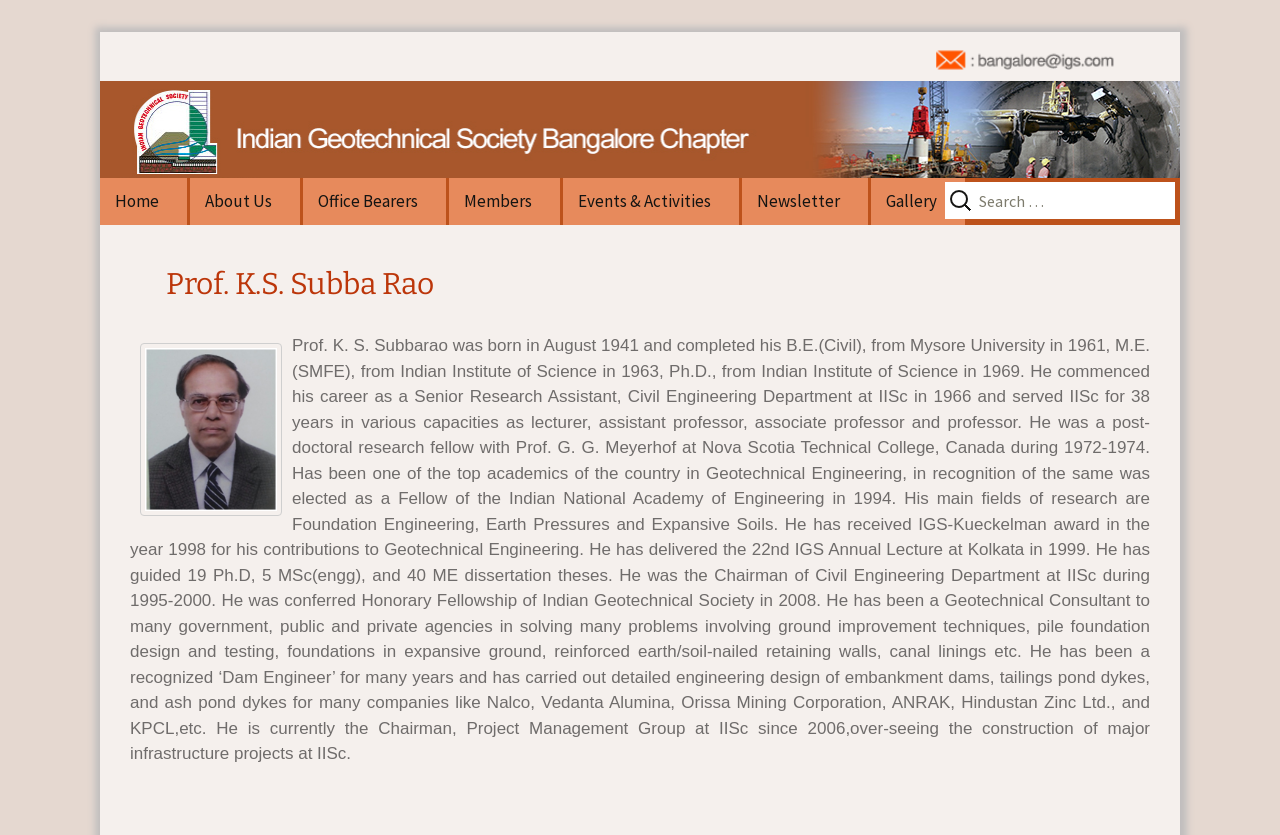How many Ph.D. theses did the professor guide?
Please provide a comprehensive answer based on the contents of the image.

I found the answer by reading the paragraph of text that describes the professor's background and achievements, which mentions that he guided 19 Ph.D. theses.